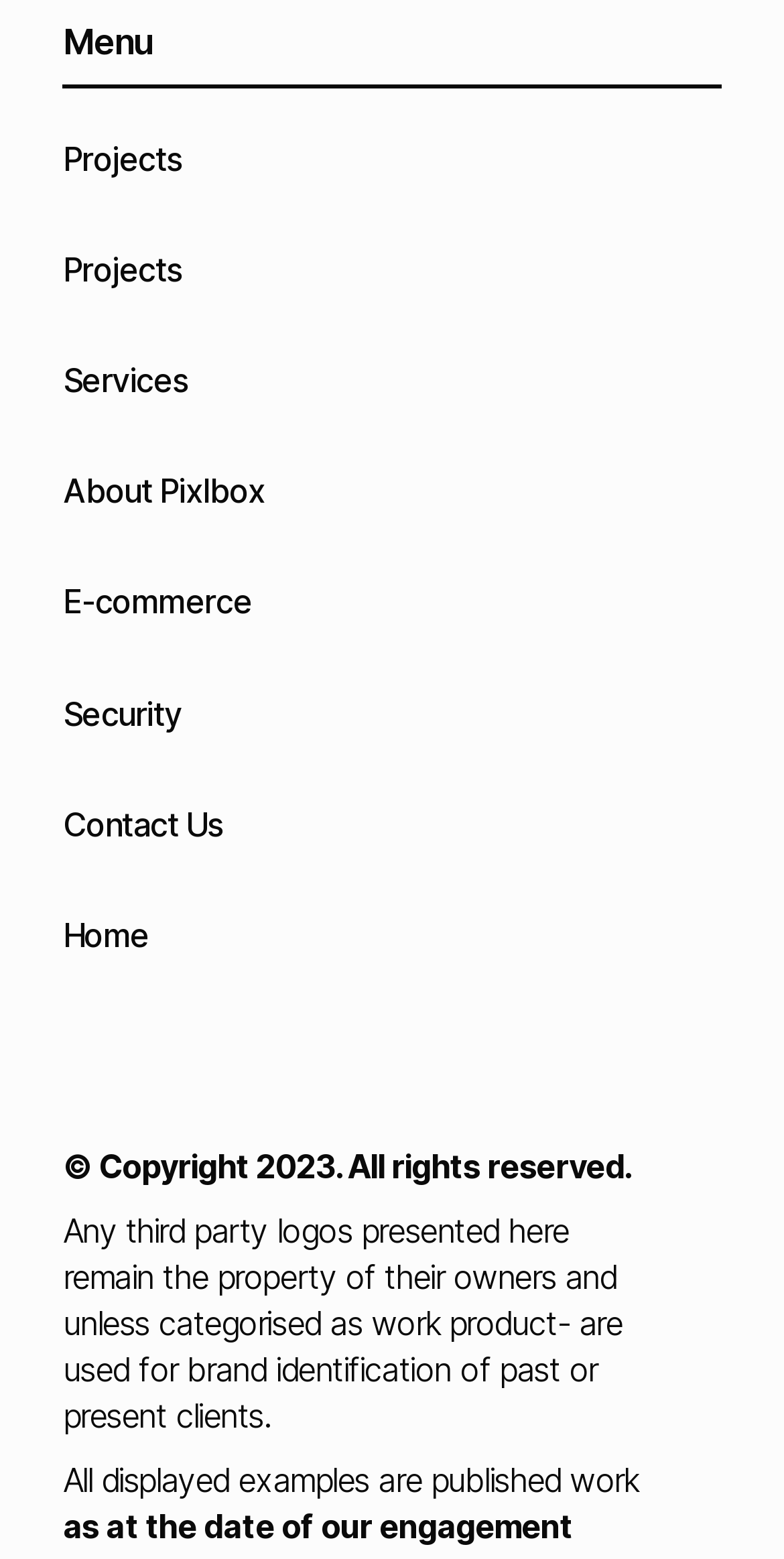Answer the question with a brief word or phrase:
What is the copyright year?

2023